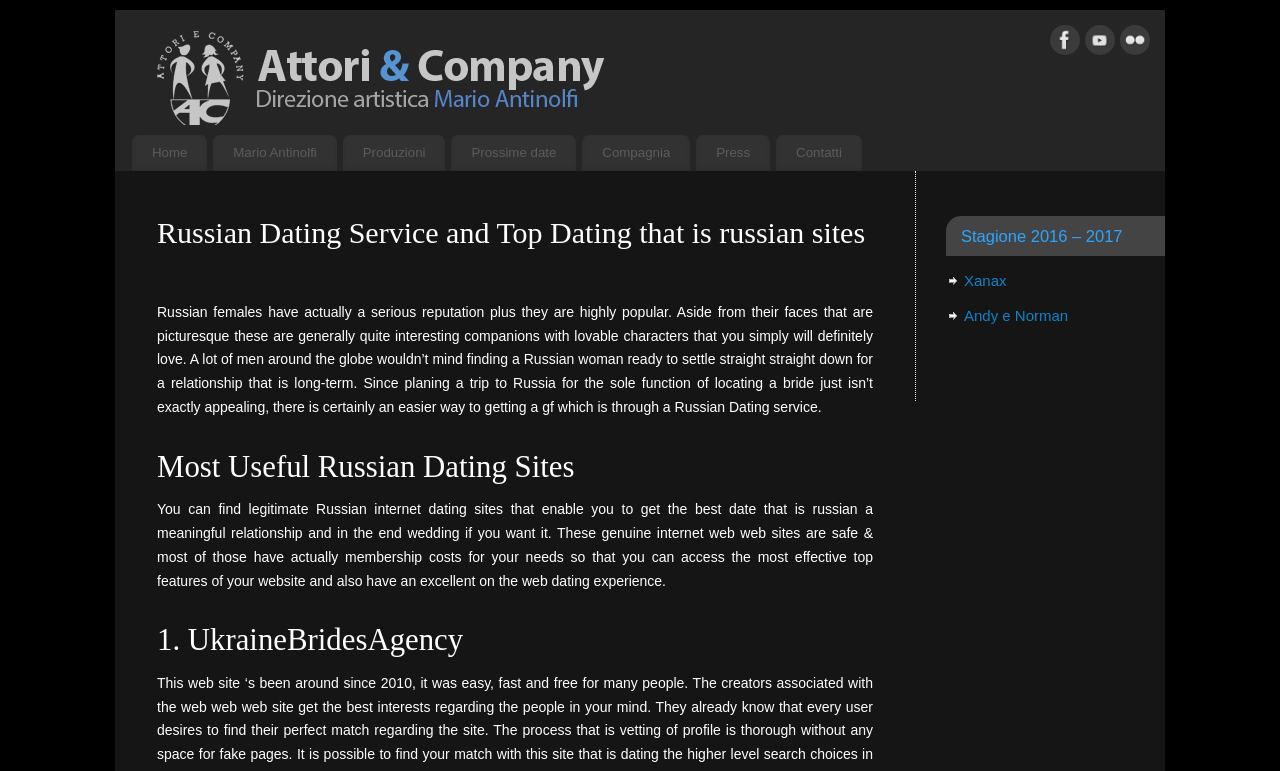How many social media links are available?
Use the image to answer the question with a single word or phrase.

3